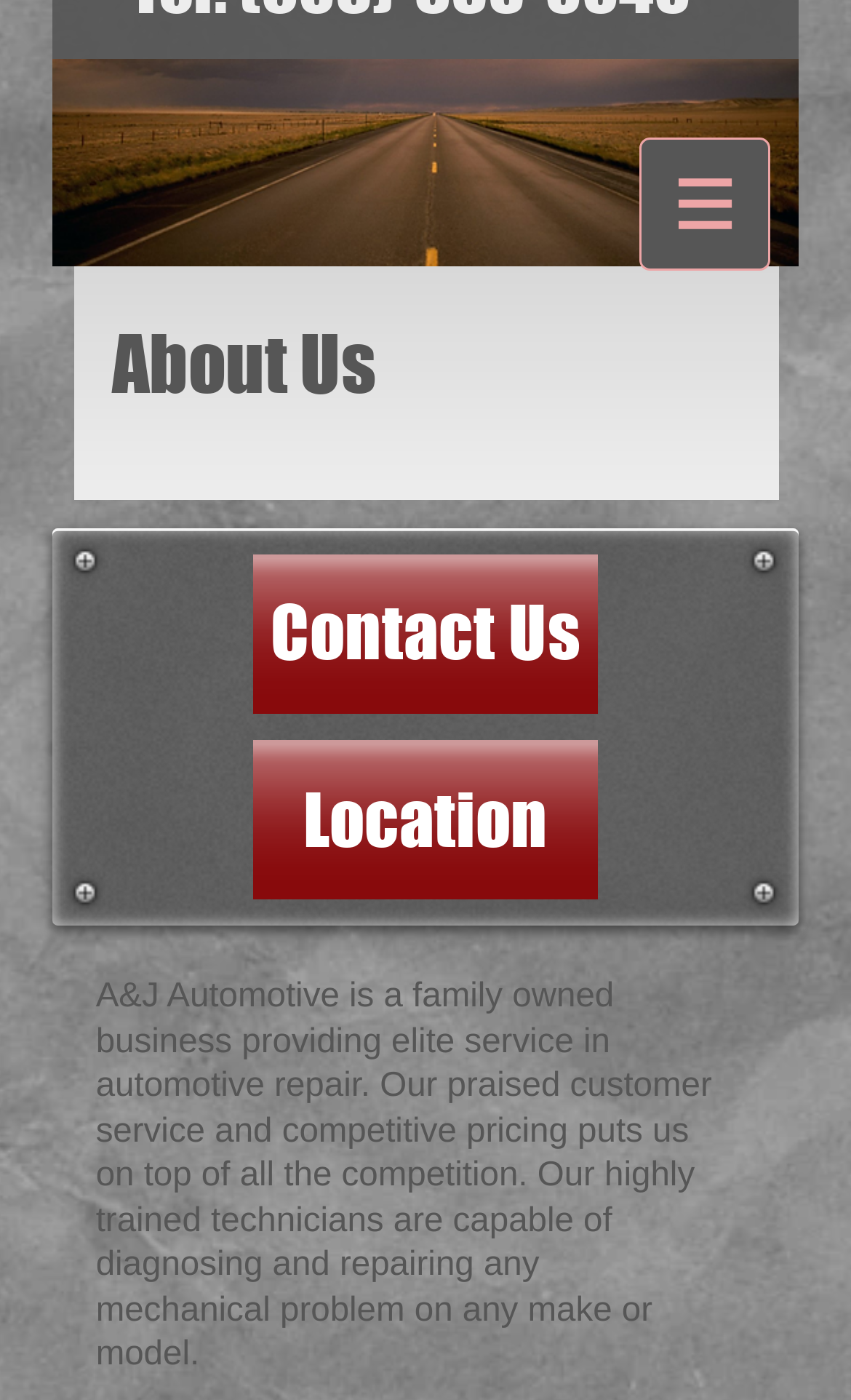Identify the bounding box of the UI element that matches this description: "Location".

[0.244, 0.341, 0.577, 0.434]